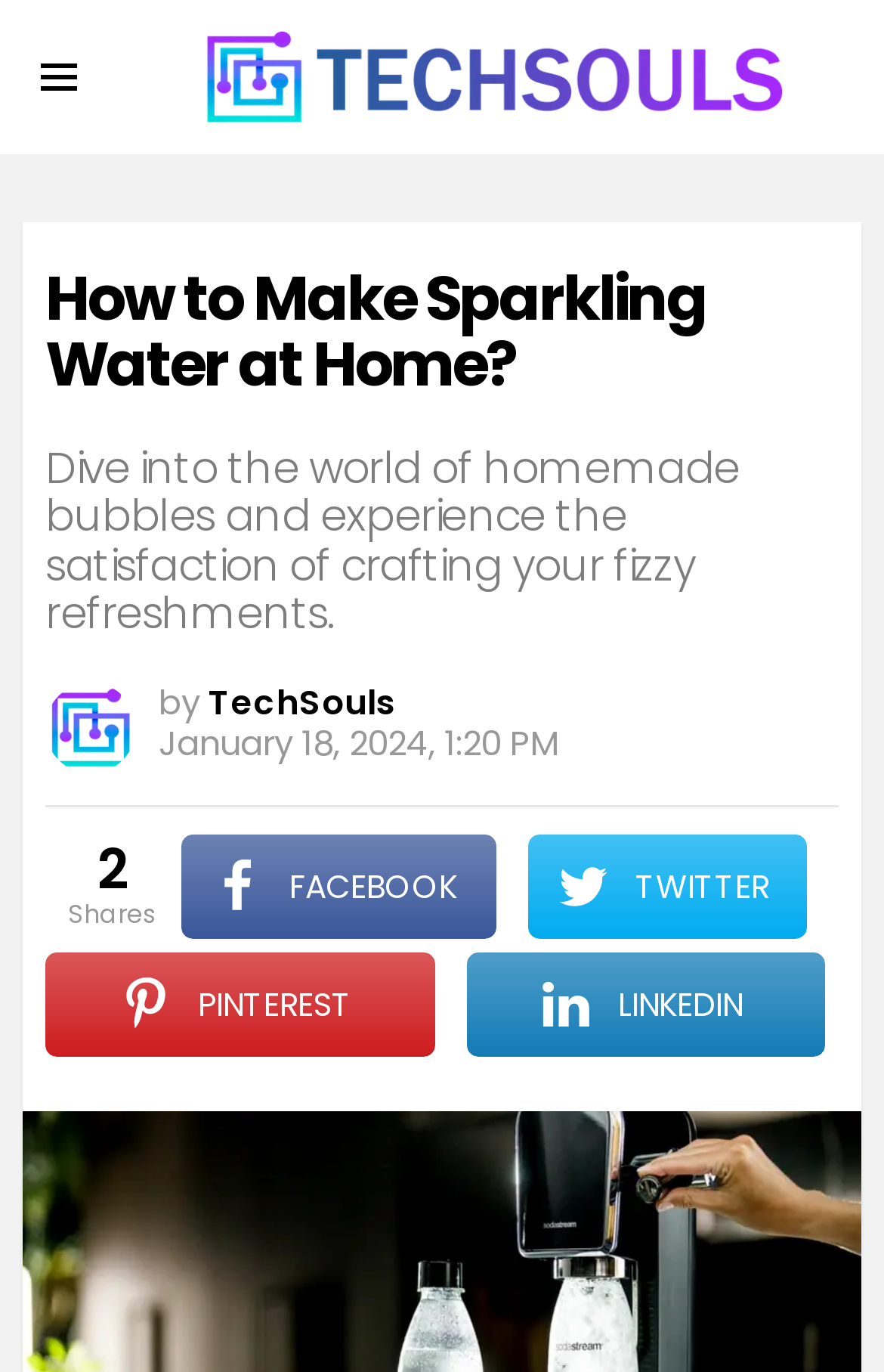Please answer the following question using a single word or phrase: 
How many social media sharing options are available?

4